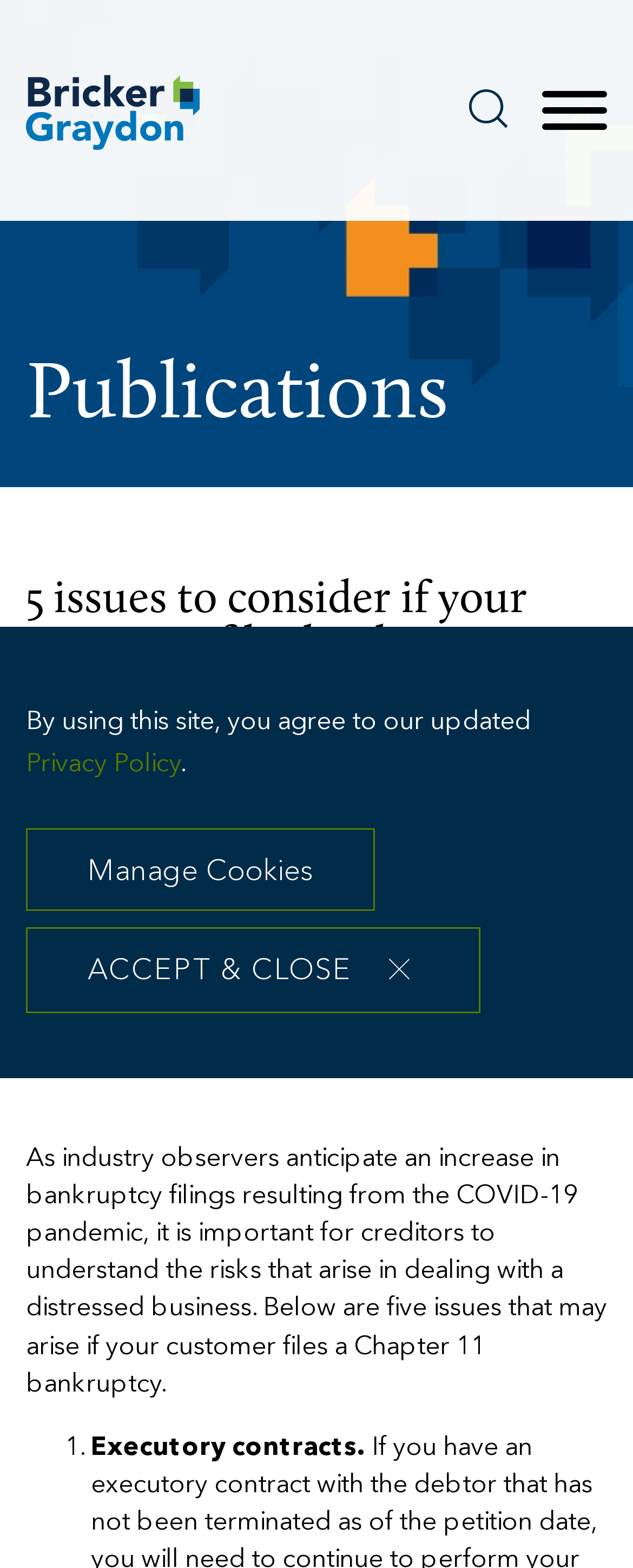Could you provide the bounding box coordinates for the portion of the screen to click to complete this instruction: "Open the main menu"?

[0.846, 0.056, 0.969, 0.087]